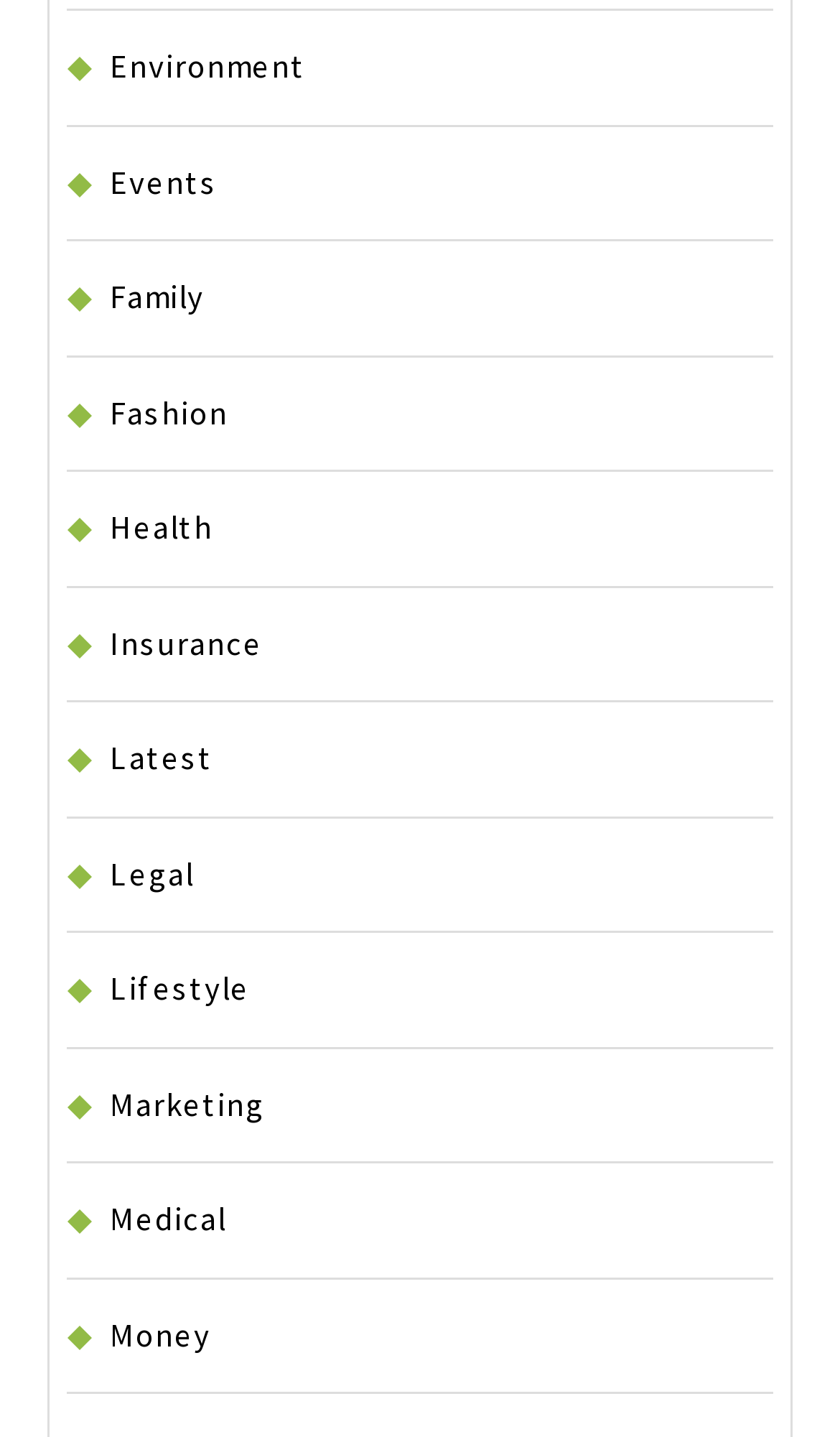Pinpoint the bounding box coordinates of the clickable area necessary to execute the following instruction: "Explore Events page". The coordinates should be given as four float numbers between 0 and 1, namely [left, top, right, bottom].

[0.131, 0.112, 0.259, 0.14]